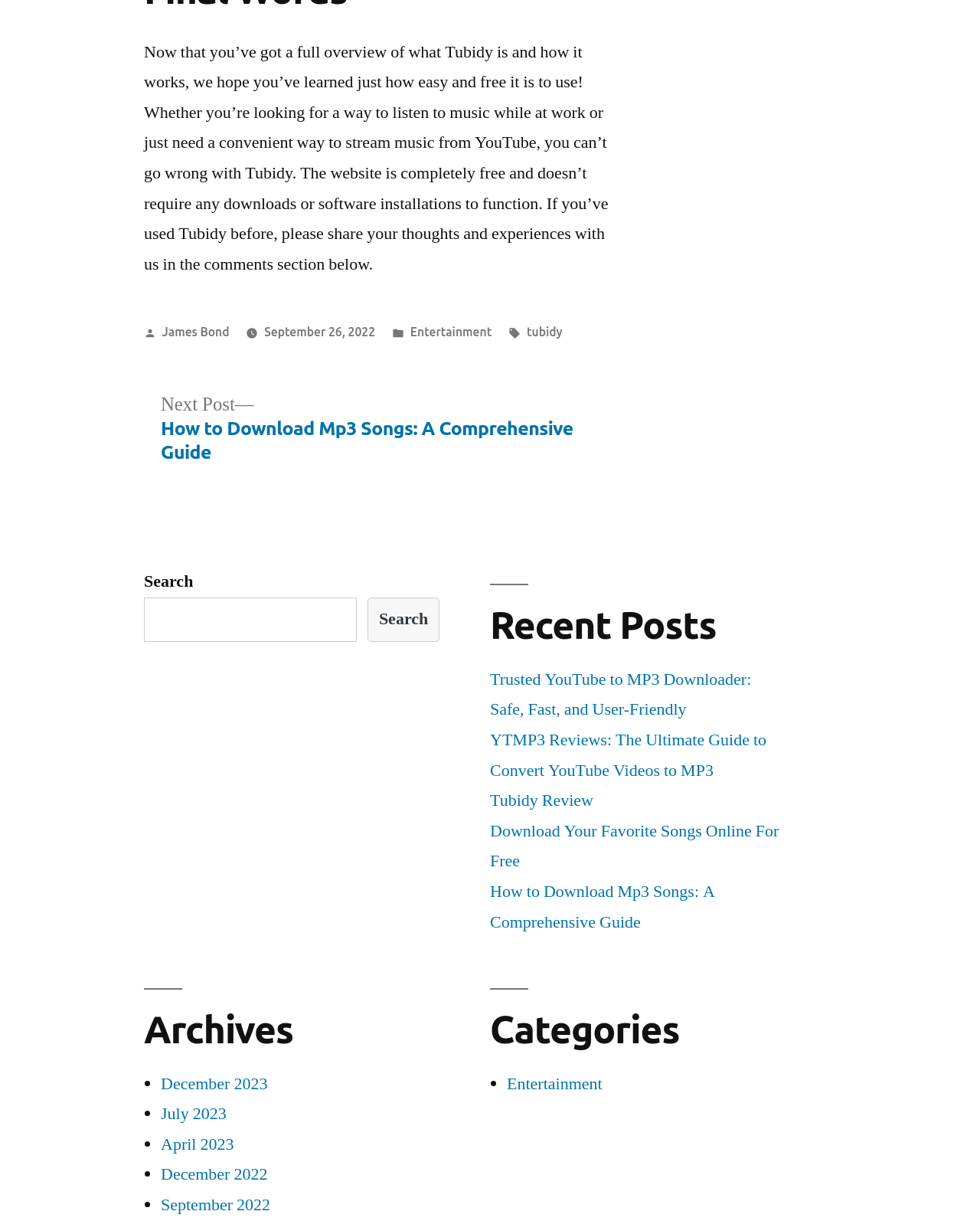Carefully examine the image and provide an in-depth answer to the question: What is the title of the next post?

The title of the next post can be found in the navigation section of the webpage, where it says 'Next post: How to Download Mp3 Songs: A Comprehensive Guide'.